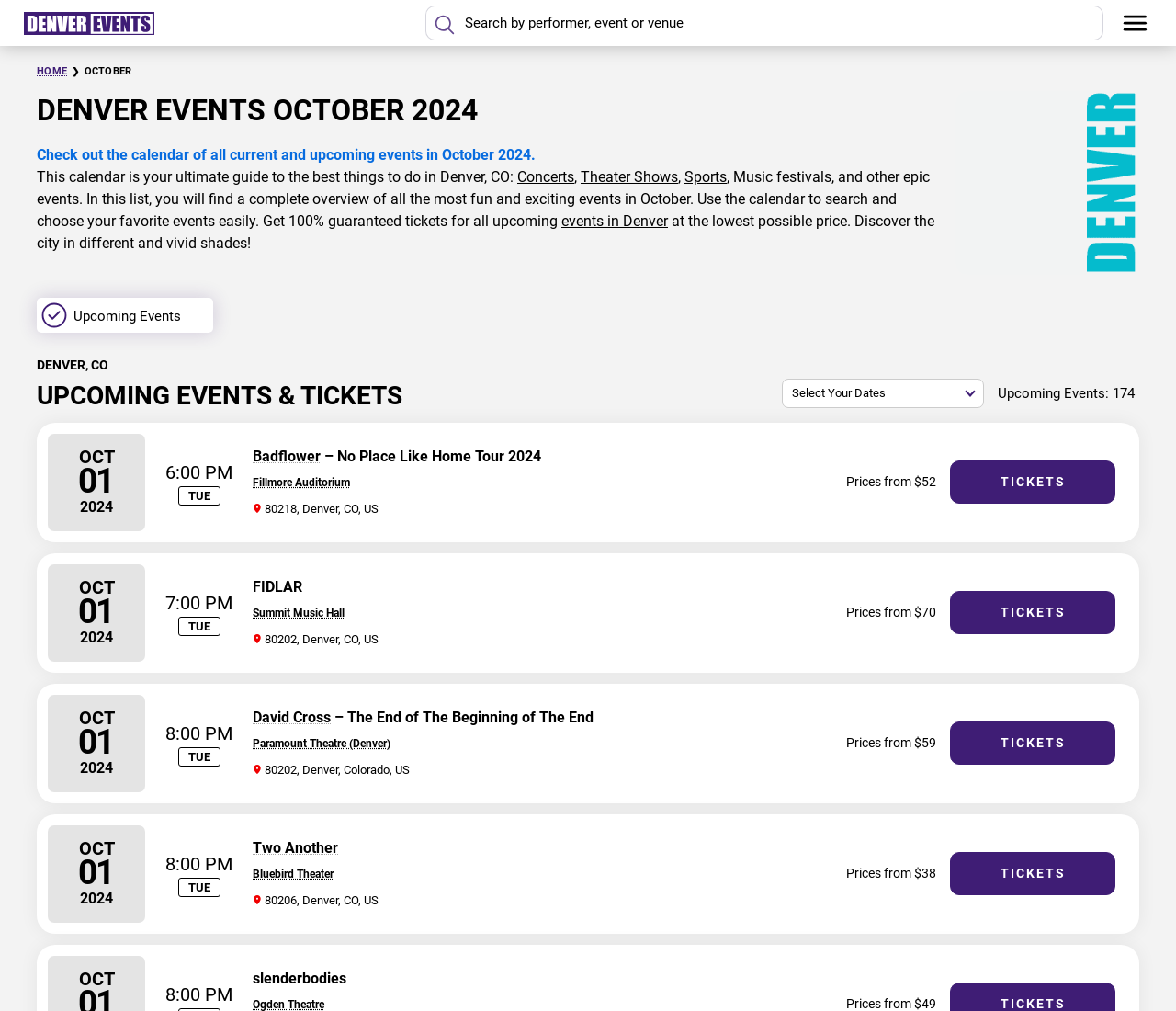Illustrate the webpage thoroughly, mentioning all important details.

This webpage is about Denver events in October 2024, providing a calendar of current and upcoming events. At the top, there is a search bar where users can search by performer, event, or venue. Below the search bar, there is a heading "DENVER EVENTS OCTOBER 2024" followed by a brief description of the calendar.

On the left side, there is a navigation menu with links to "HOME", "Concerts", "Theater Shows", and "Sports". Below the navigation menu, there is a section titled "UPCOMING EVENTS & TICKETS" with a list of upcoming events. Each event is displayed with the date, time, event name, venue, and ticket prices. There are images accompanying each event, likely representing the event or venue.

The events are listed in a chronological order, with the earliest event on October 1, 2024, at 6:00 PM, and the latest event on the same day at 8:00 PM. The events include concerts, shows, and other performances, with ticket prices ranging from $38 to $70.

On the right side of the page, there is a section displaying the number of upcoming events, which is 174. Below this section, there is a calendar displaying the dates of the month, with the events listed above corresponding to each date.

Overall, this webpage provides a comprehensive guide to Denver events in October 2024, allowing users to search, browse, and purchase tickets for various events.